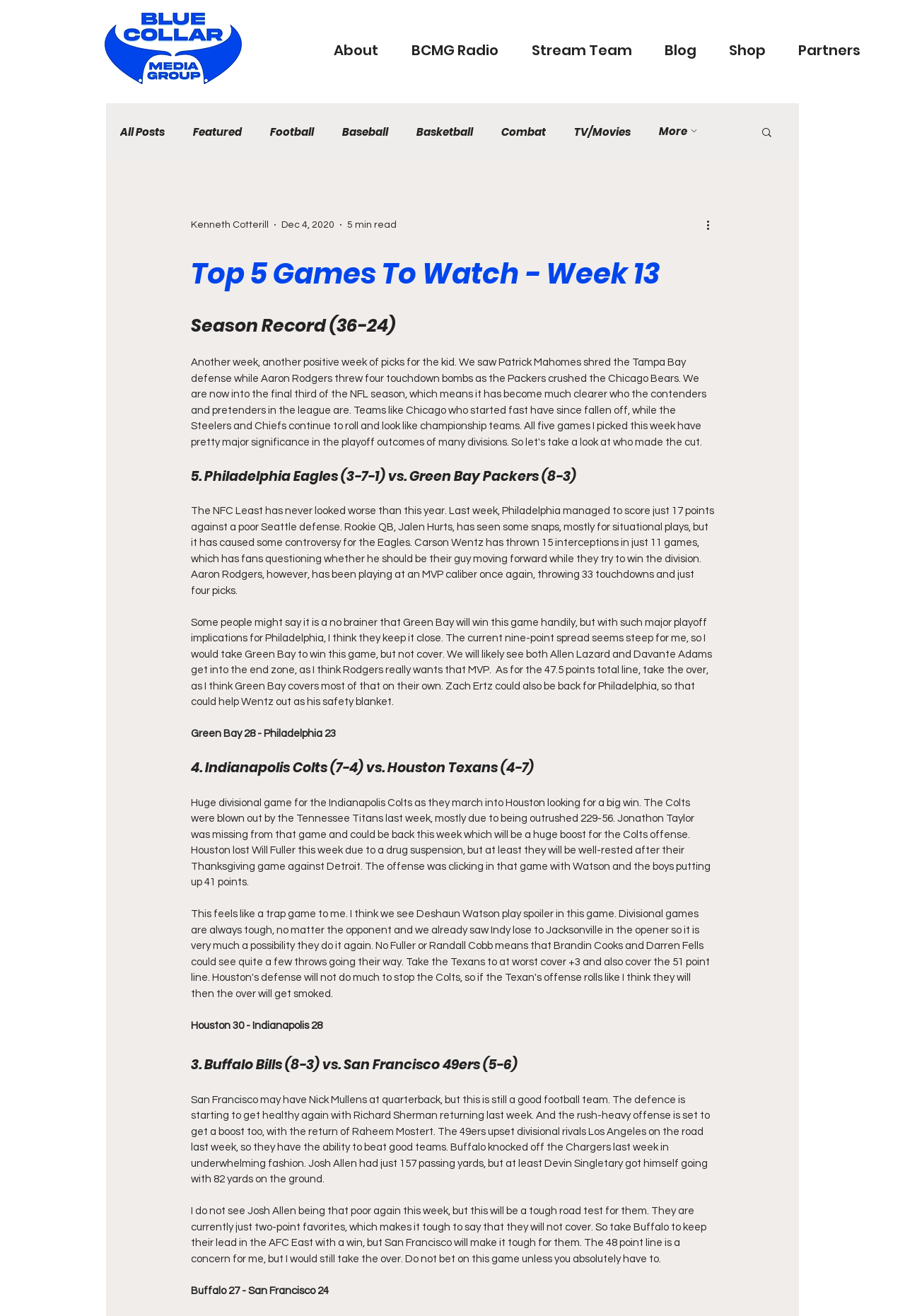What is the current point spread for the Philadelphia Eagles vs. Green Bay Packers game?
Provide a detailed and extensive answer to the question.

According to the text, the current point spread for the game between Philadelphia Eagles and Green Bay Packers is nine points, which is mentioned in the section discussing the game.